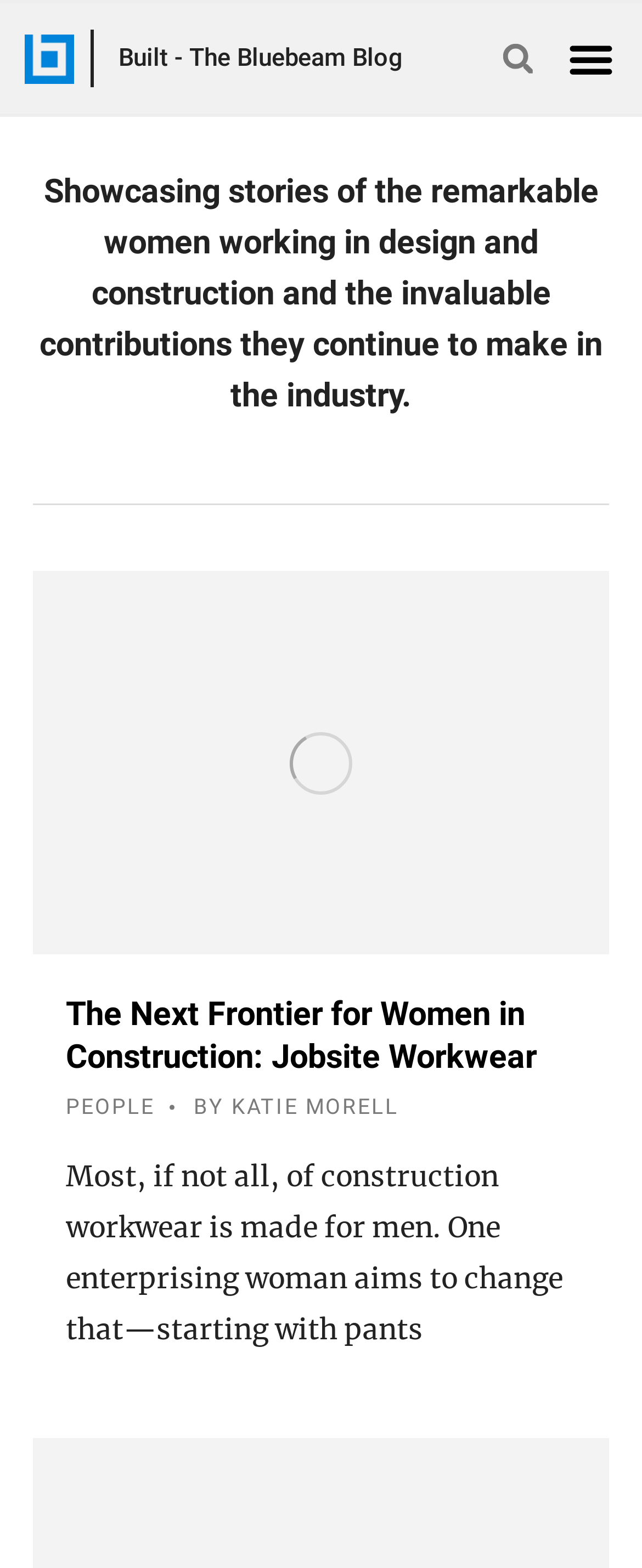Bounding box coordinates should be provided in the format (top-left x, top-left y, bottom-right x, bottom-right y) with all values between 0 and 1. Identify the bounding box for this UI element: Built - The Bluebeam Blog

[0.185, 0.027, 0.628, 0.046]